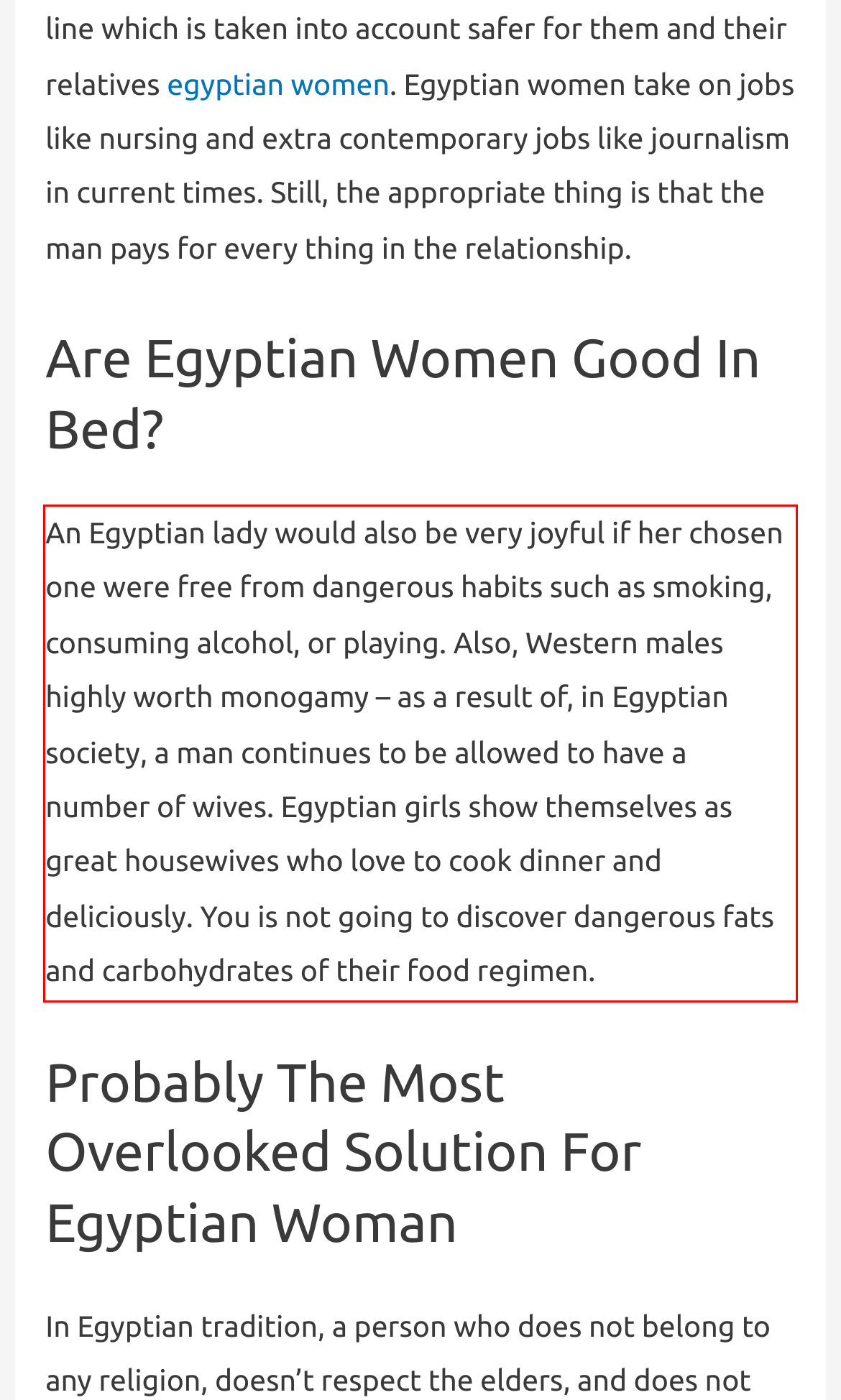You have a screenshot of a webpage with a red bounding box. Identify and extract the text content located inside the red bounding box.

An Egyptian lady would also be very joyful if her chosen one were free from dangerous habits such as smoking, consuming alcohol, or playing. Also, Western males highly worth monogamy – as a result of, in Egyptian society, a man continues to be allowed to have a number of wives. Egyptian girls show themselves as great housewives who love to cook dinner and deliciously. You is not going to discover dangerous fats and carbohydrates of their food regimen.